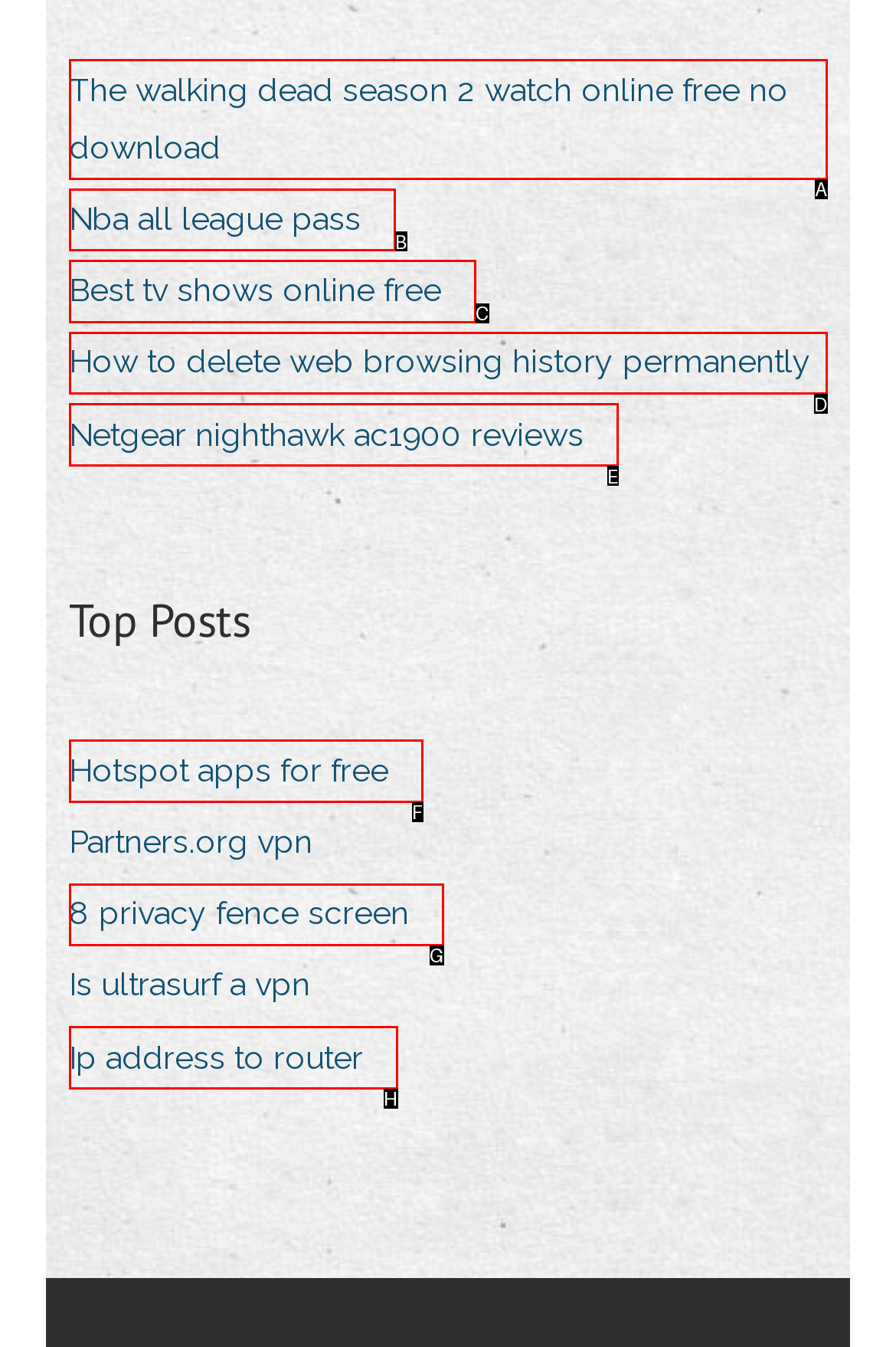For the instruction: Learn about '8 privacy fence screen', which HTML element should be clicked?
Respond with the letter of the appropriate option from the choices given.

G